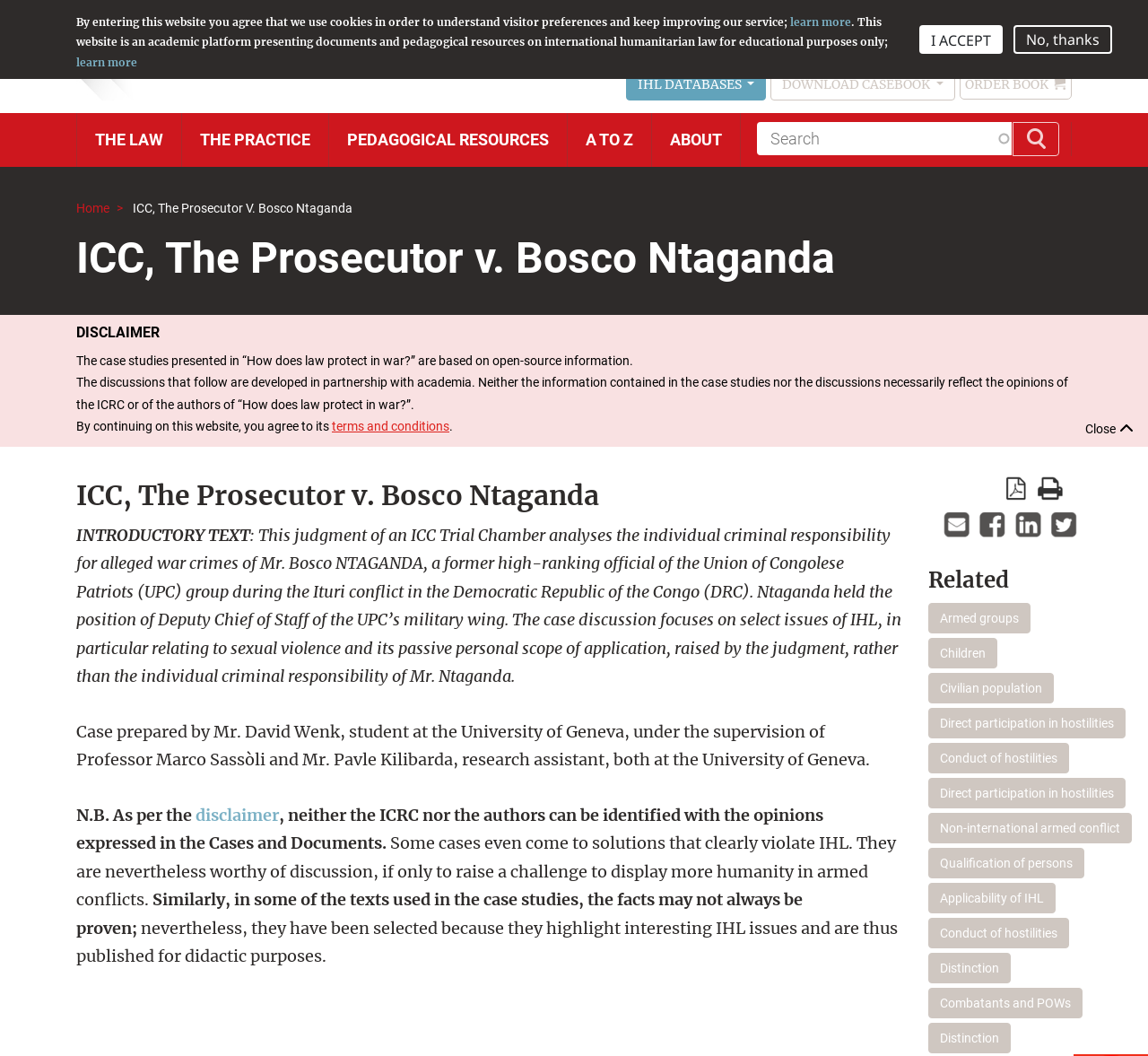Please determine the bounding box coordinates of the element to click in order to execute the following instruction: "Learn more about the website". The coordinates should be four float numbers between 0 and 1, specified as [left, top, right, bottom].

[0.688, 0.014, 0.741, 0.027]